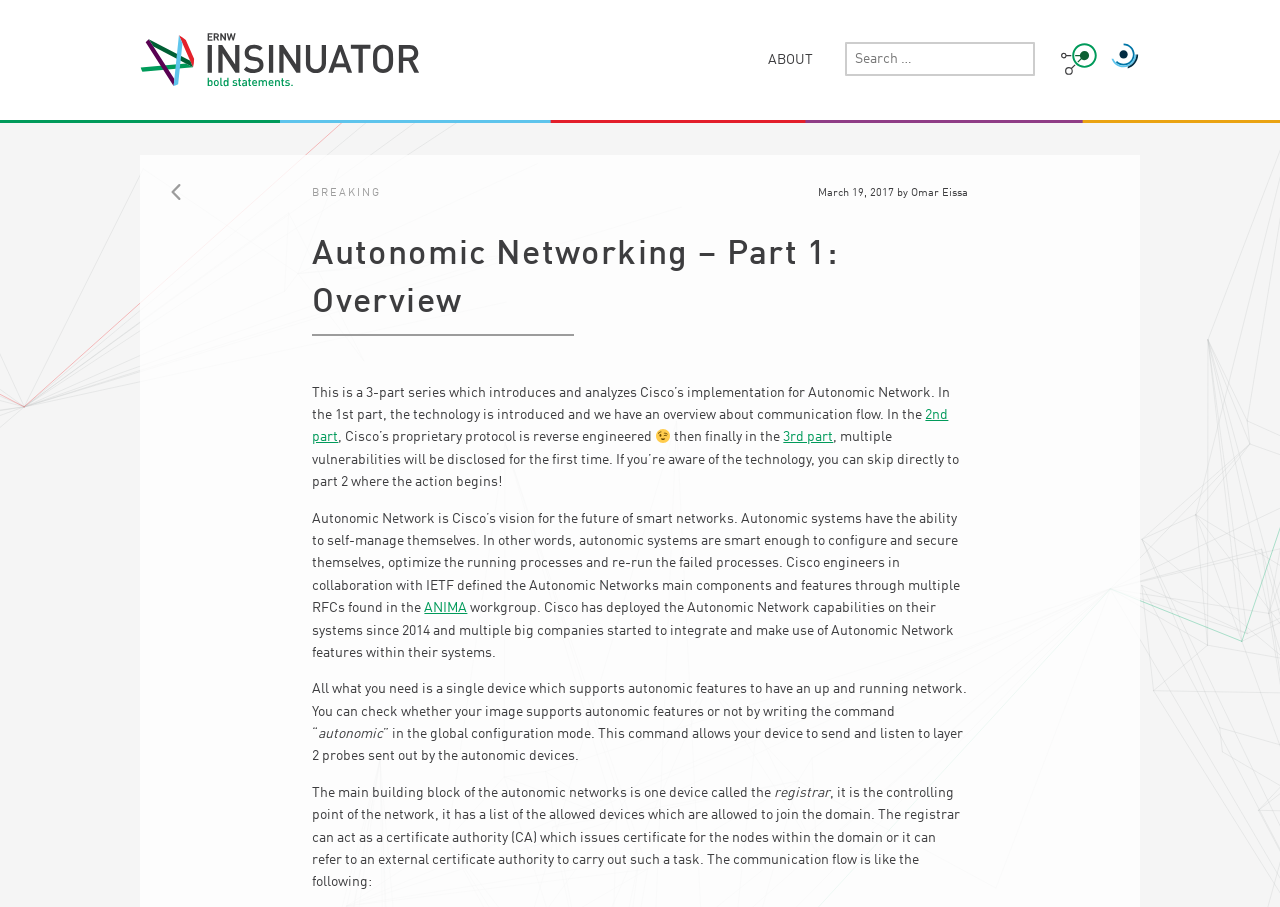Observe the image and answer the following question in detail: What is the role of the registrar in Autonomic Networks?

I found this information by reading the text that describes the registrar, which says 'it is the controlling point of the network, it has a list of the allowed devices which are allowed to join the domain'.